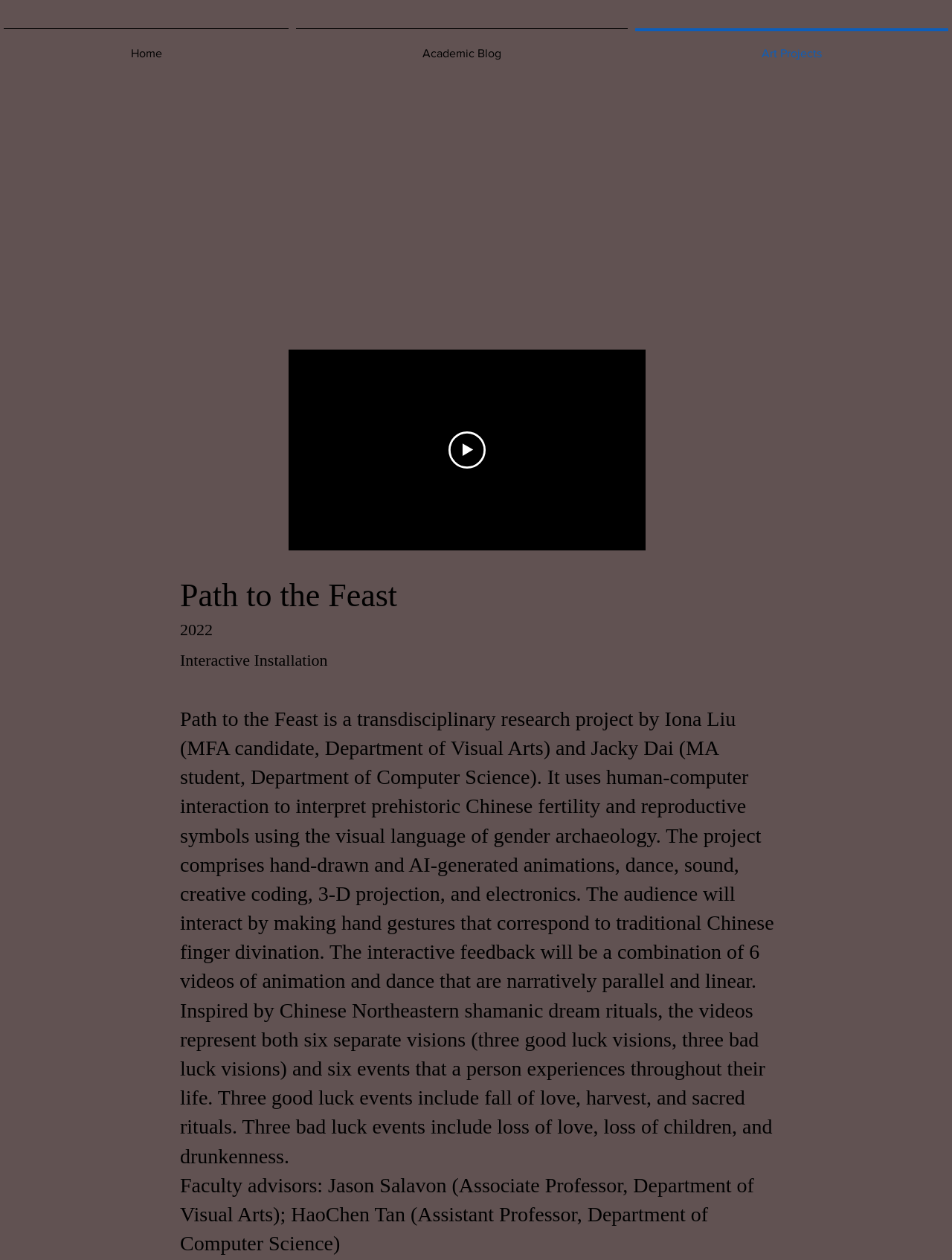What is the inspiration behind the videos?
Could you please answer the question thoroughly and with as much detail as possible?

Based on the static text element, the videos are inspired by Chinese Northeastern shamanic dream rituals, and they represent both six separate visions and six events that a person experiences throughout their life.